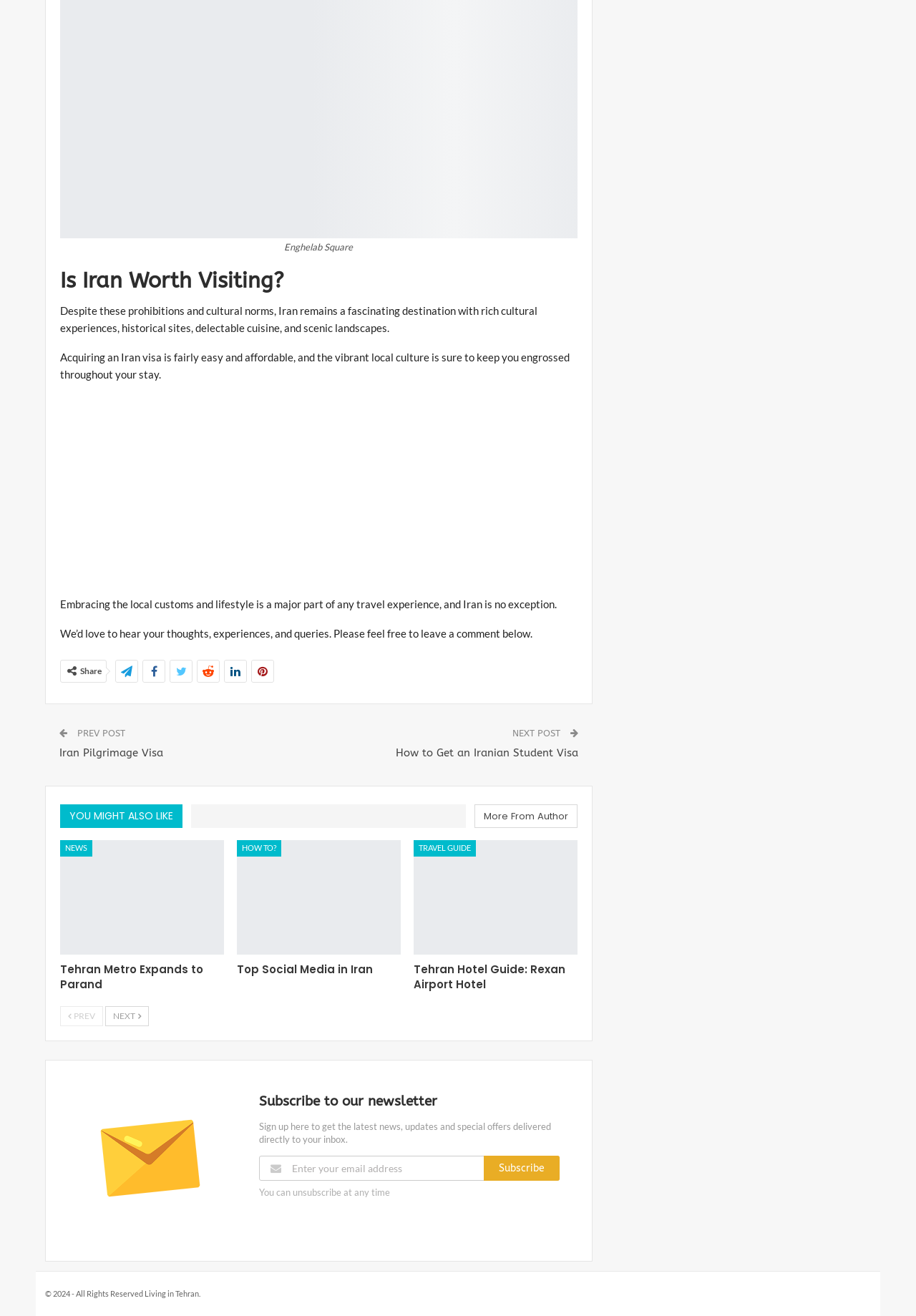Please find the bounding box coordinates for the clickable element needed to perform this instruction: "Click on the 'Subscribe' button".

[0.528, 0.878, 0.611, 0.897]